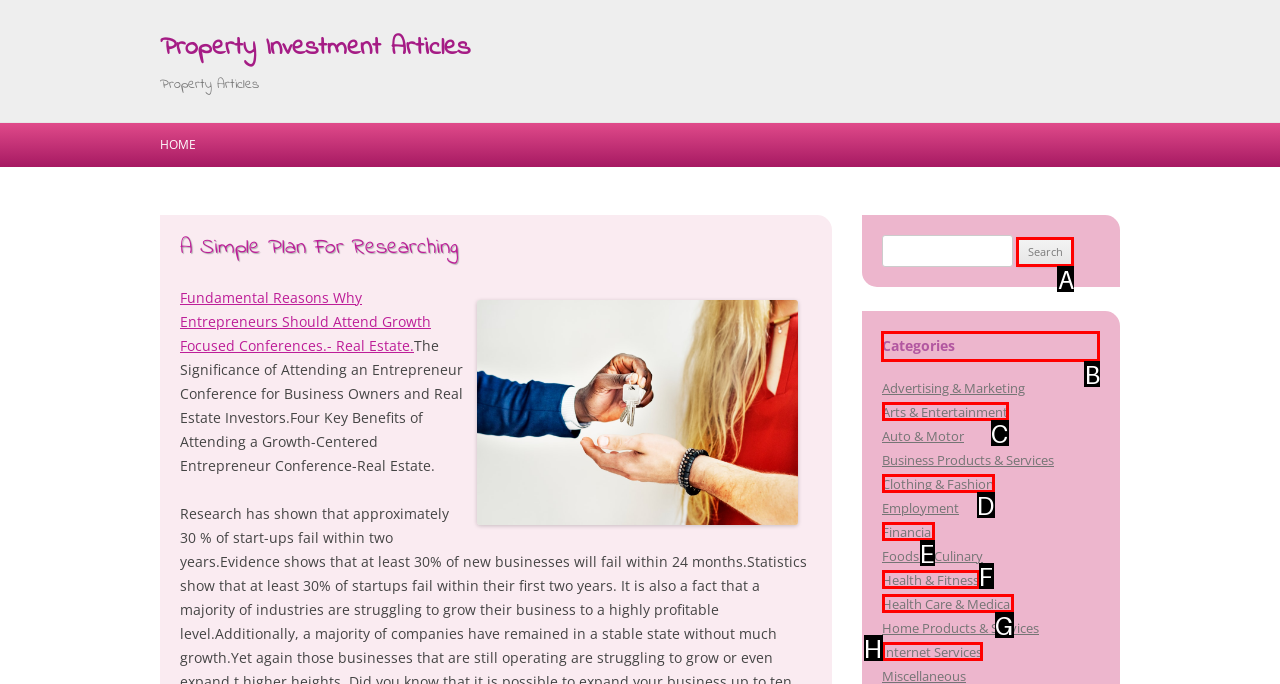Determine the letter of the element I should select to fulfill the following instruction: Browse categories. Just provide the letter.

B